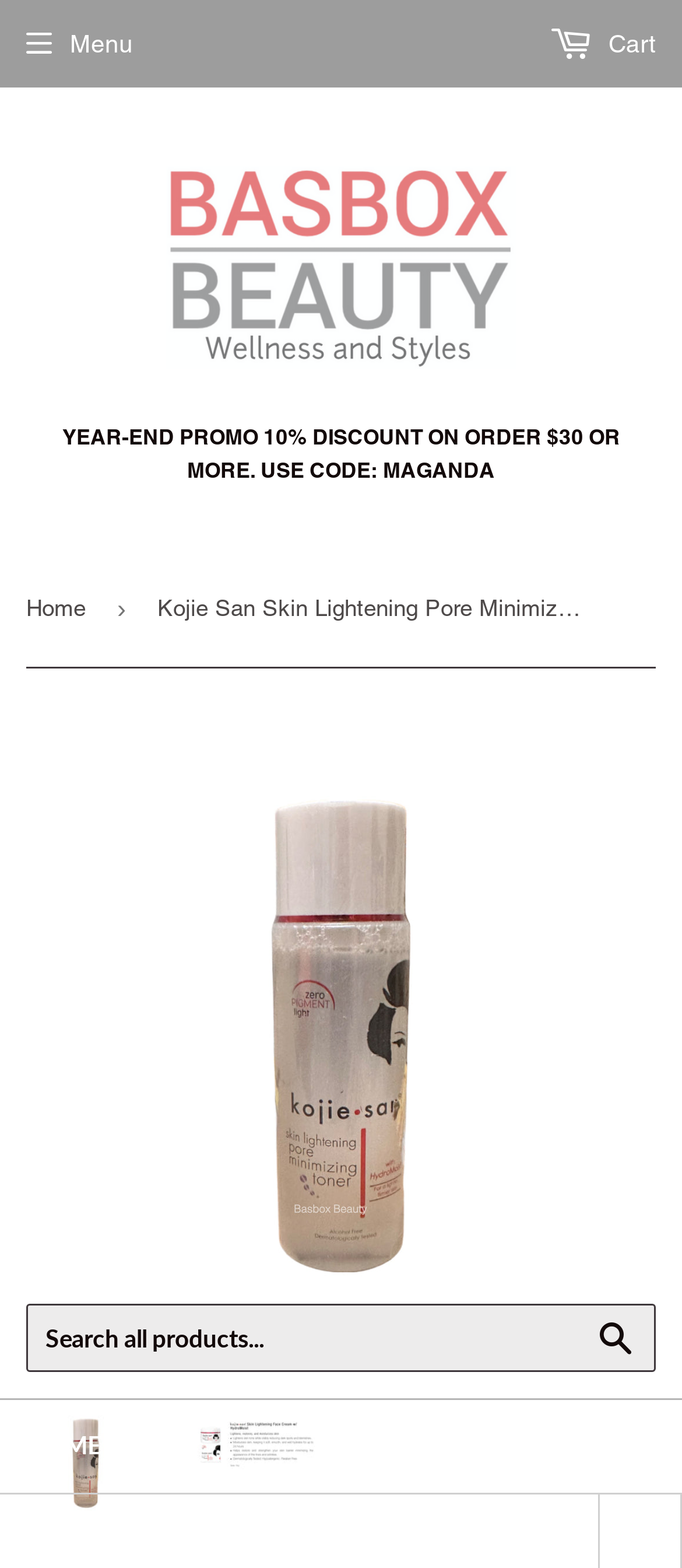Identify and provide the title of the webpage.

Kojie San Skin Lightening Pore Minimizing Toner w/ HydroMoist